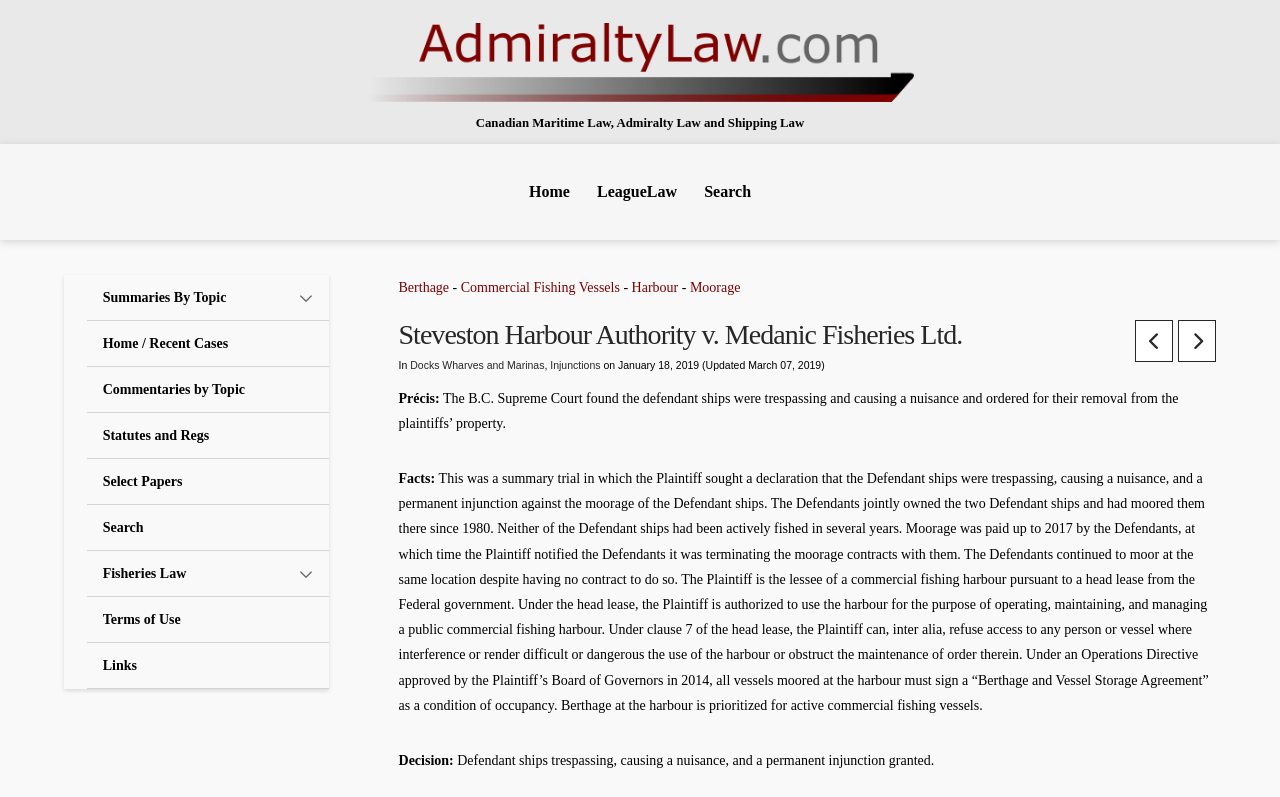Locate the bounding box coordinates of the element you need to click to accomplish the task described by this instruction: "Click on the 'Home' link".

[0.403, 0.181, 0.456, 0.301]